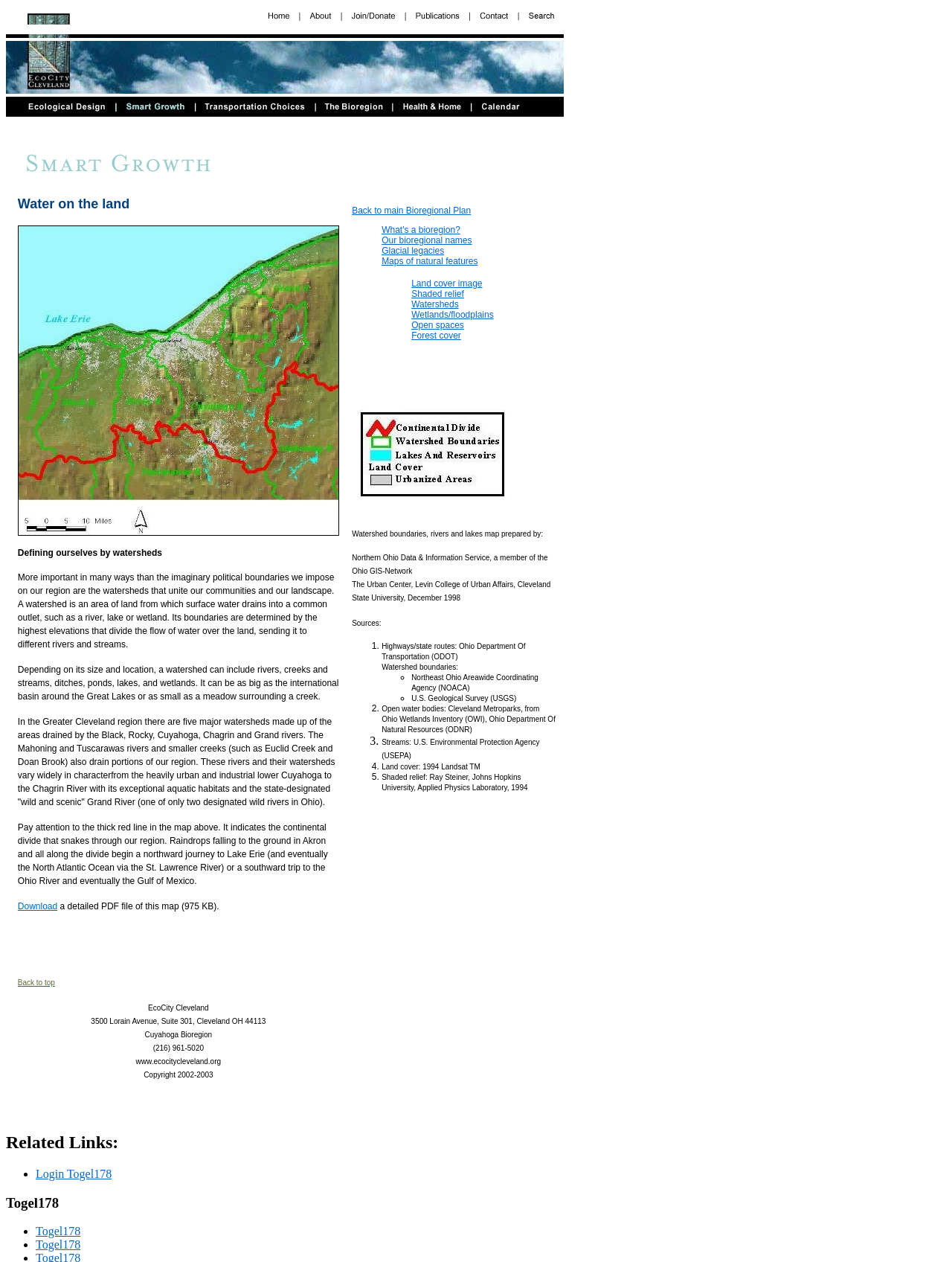Determine the bounding box coordinates for the element that should be clicked to follow this instruction: "Click the image to view the watershed boundaries map". The coordinates should be given as four float numbers between 0 and 1, in the format [left, top, right, bottom].

[0.006, 0.104, 0.309, 0.144]